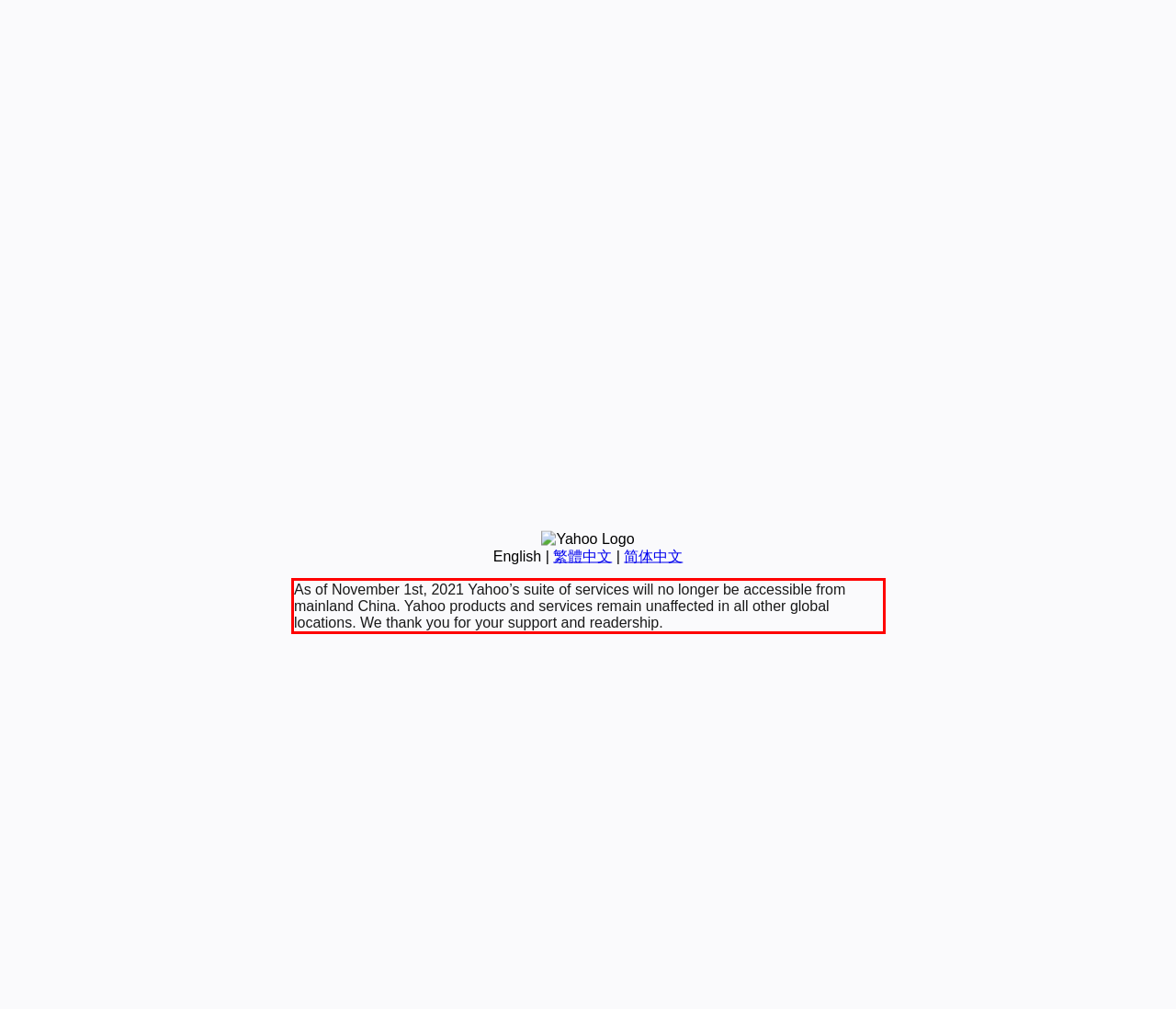Examine the screenshot of the webpage, locate the red bounding box, and generate the text contained within it.

As of November 1st, 2021 Yahoo’s suite of services will no longer be accessible from mainland China. Yahoo products and services remain unaffected in all other global locations. We thank you for your support and readership.